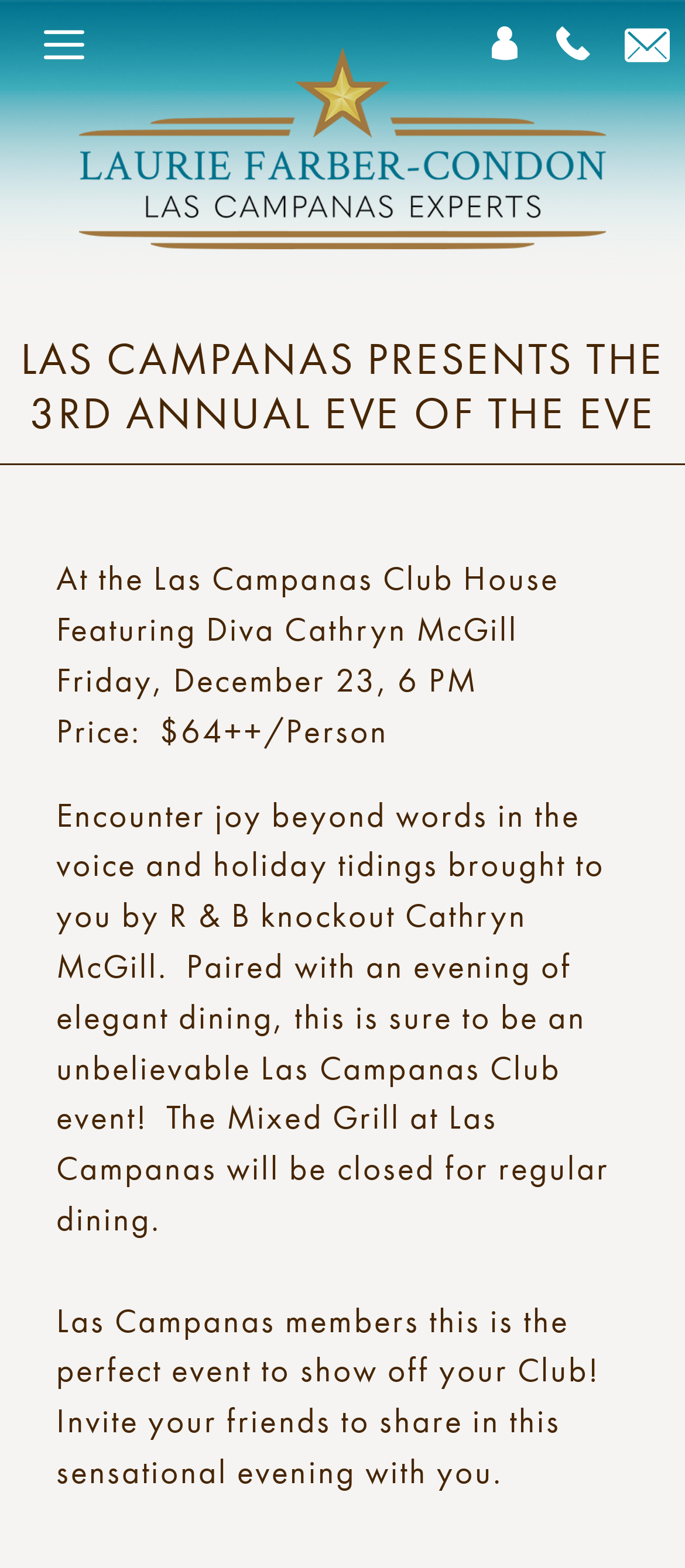What is the date and time of the event? Refer to the image and provide a one-word or short phrase answer.

Friday, December 23, 6 PM